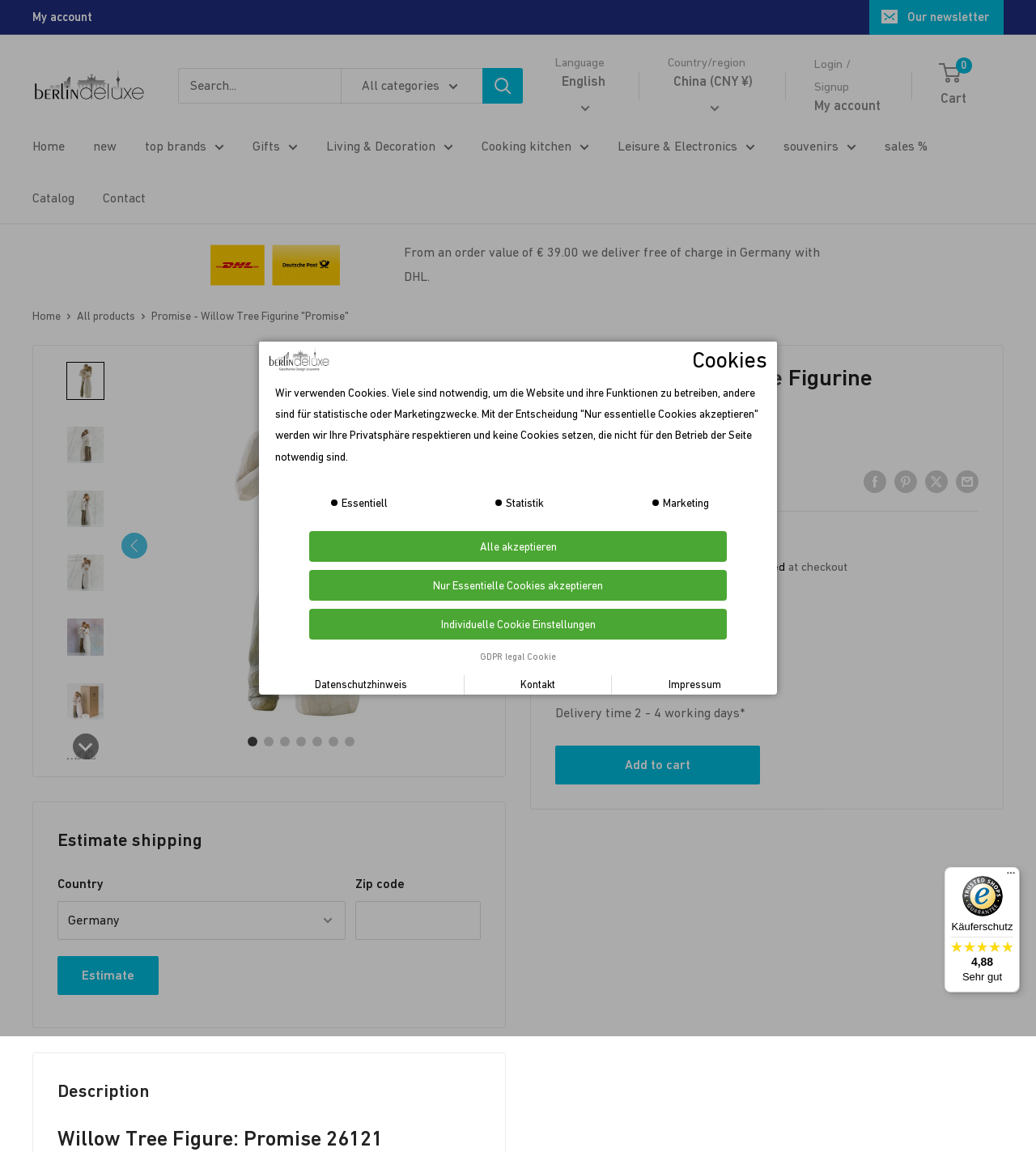Locate the bounding box coordinates of the UI element described by: "sales %". The bounding box coordinates should consist of four float numbers between 0 and 1, i.e., [left, top, right, bottom].

[0.854, 0.116, 0.895, 0.137]